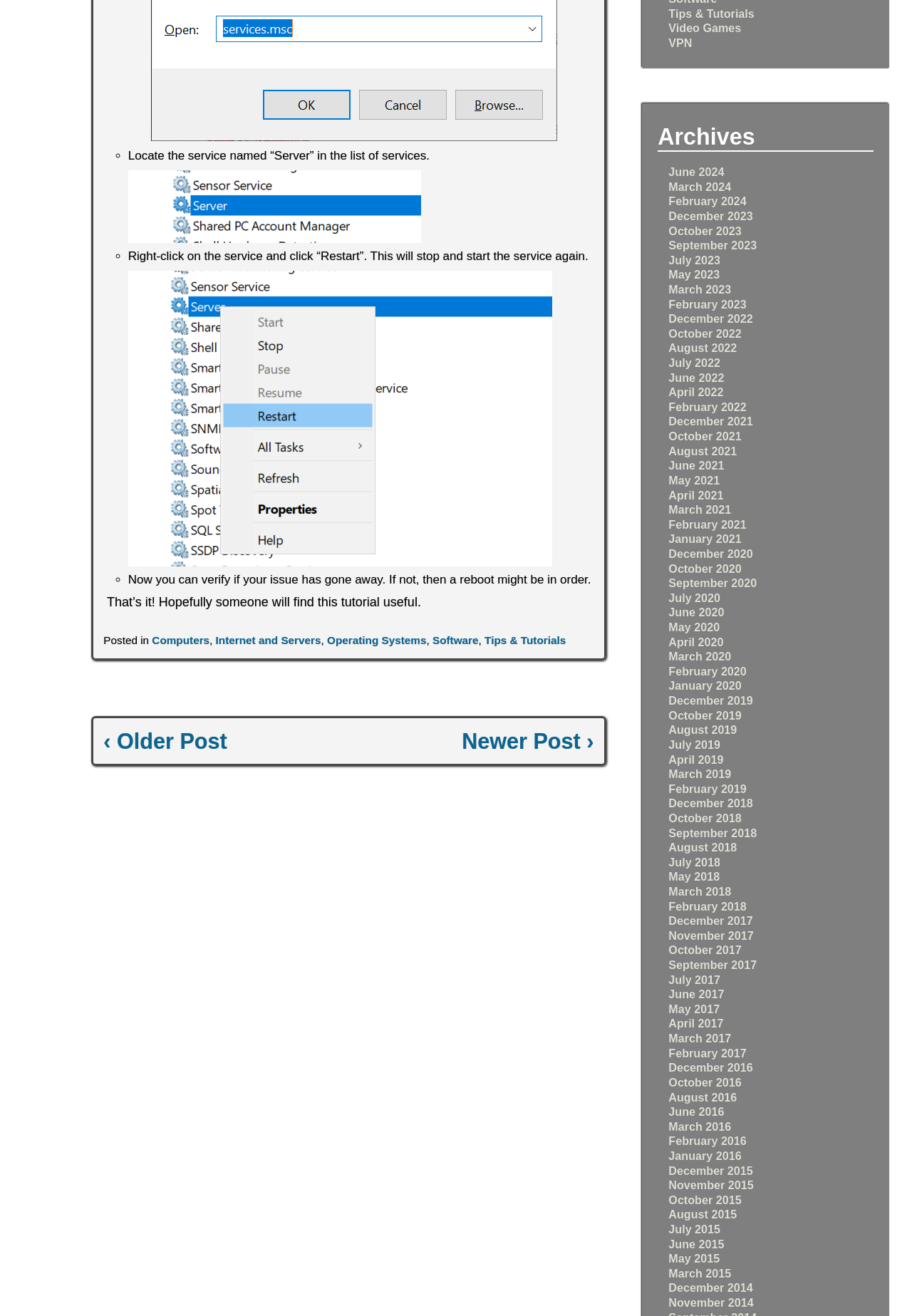What is the purpose of restarting the service?
Please provide a single word or phrase based on the screenshot.

To fix an issue